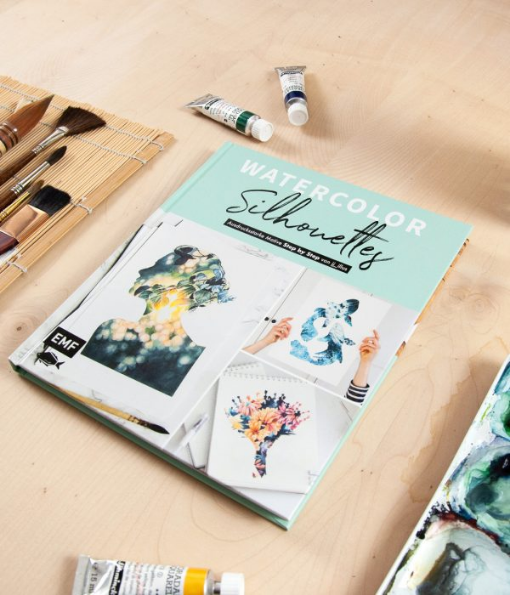Detail every visible element in the image extensively.

The image showcases a beautifully presented book titled "Watercolor Silhouettes," positioned on a light wooden surface. This educational text focuses on the art of watercolor painting, emphasizing unique silhouette techniques that blend natural elements with organic forms. Surrounding the book are art supplies, including paint tubes and brushes, hinting at the hands-on approach the book promotes. The book cover features vibrant illustrations, showcasing watercolor silhouettes that inspire creativity and technique development. This particular work serves as a guide for both beginners and experienced artists, promising step-by-step tutorials and practical tips to enhance one's artistic skills.